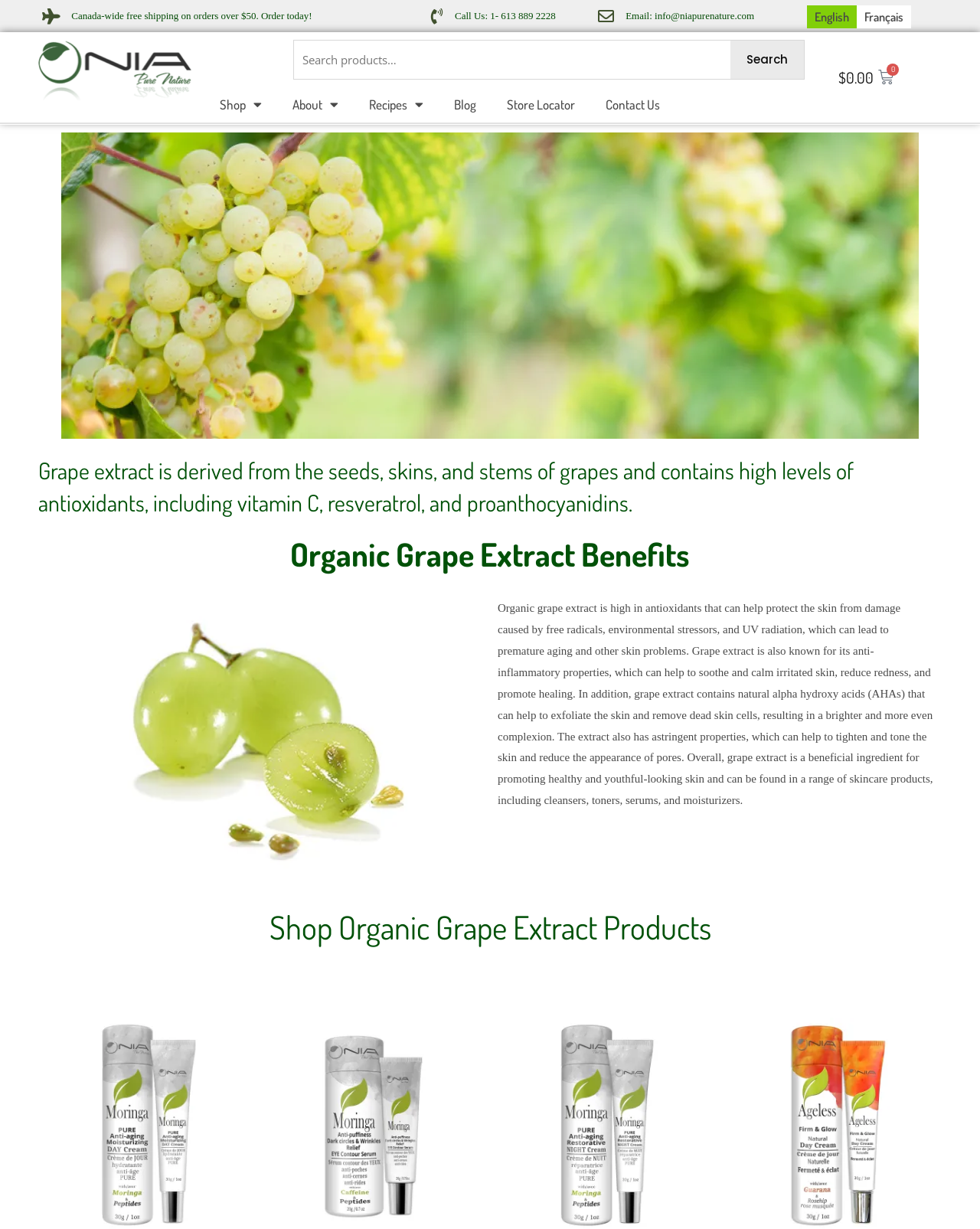Please provide the bounding box coordinate of the region that matches the element description: Email: info@niapurenature.com. Coordinates should be in the format (top-left x, top-left y, bottom-right x, bottom-right y) and all values should be between 0 and 1.

[0.606, 0.007, 0.77, 0.02]